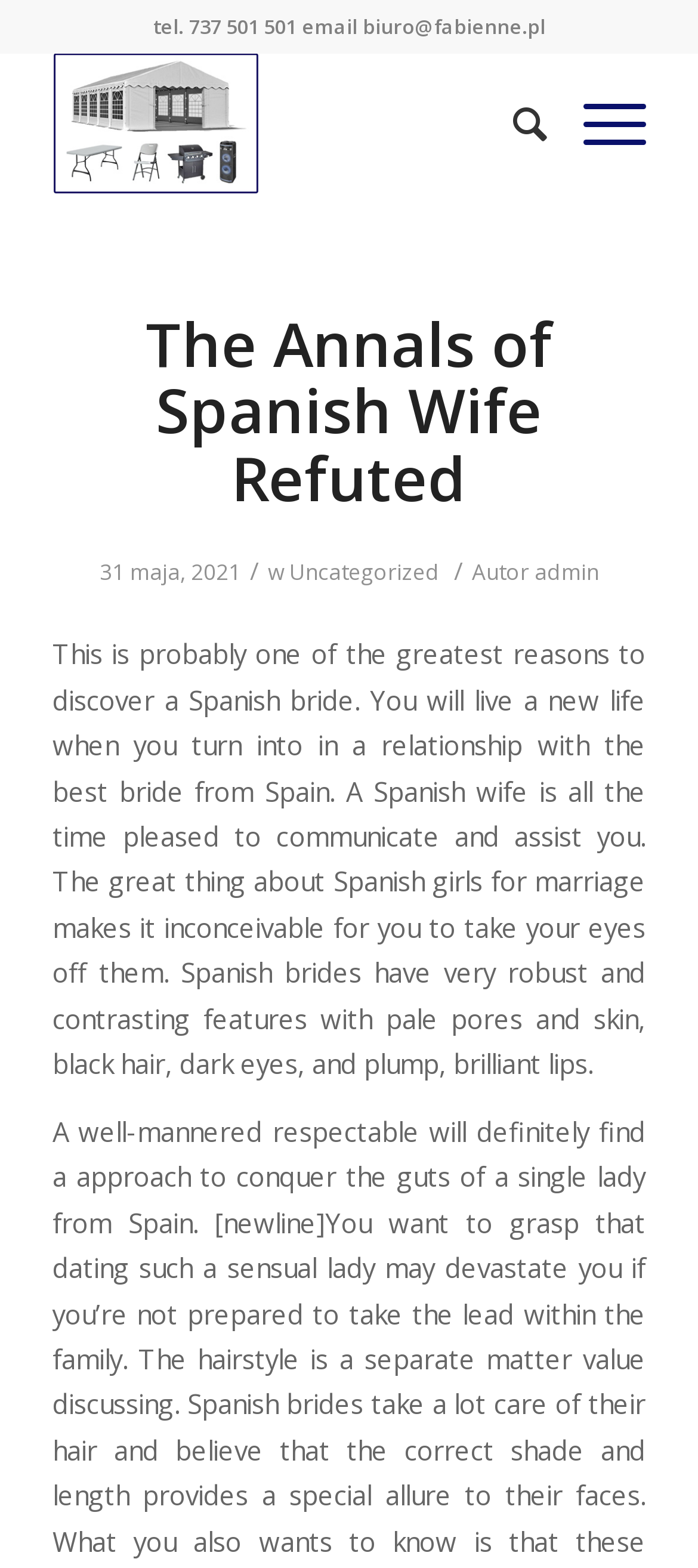What is the category of the article? Analyze the screenshot and reply with just one word or a short phrase.

Uncategorized